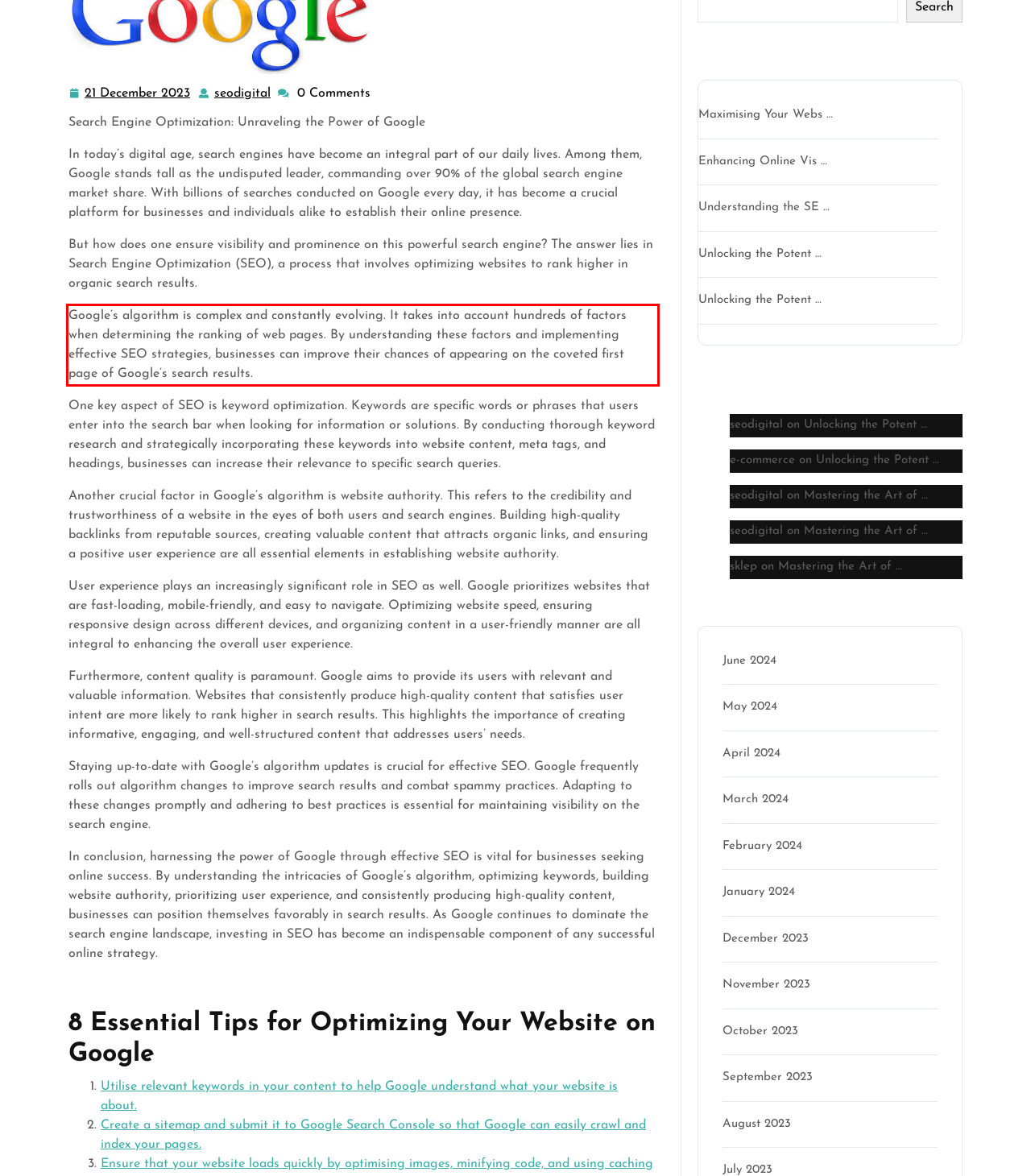Analyze the screenshot of the webpage and extract the text from the UI element that is inside the red bounding box.

Google’s algorithm is complex and constantly evolving. It takes into account hundreds of factors when determining the ranking of web pages. By understanding these factors and implementing effective SEO strategies, businesses can improve their chances of appearing on the coveted first page of Google’s search results.